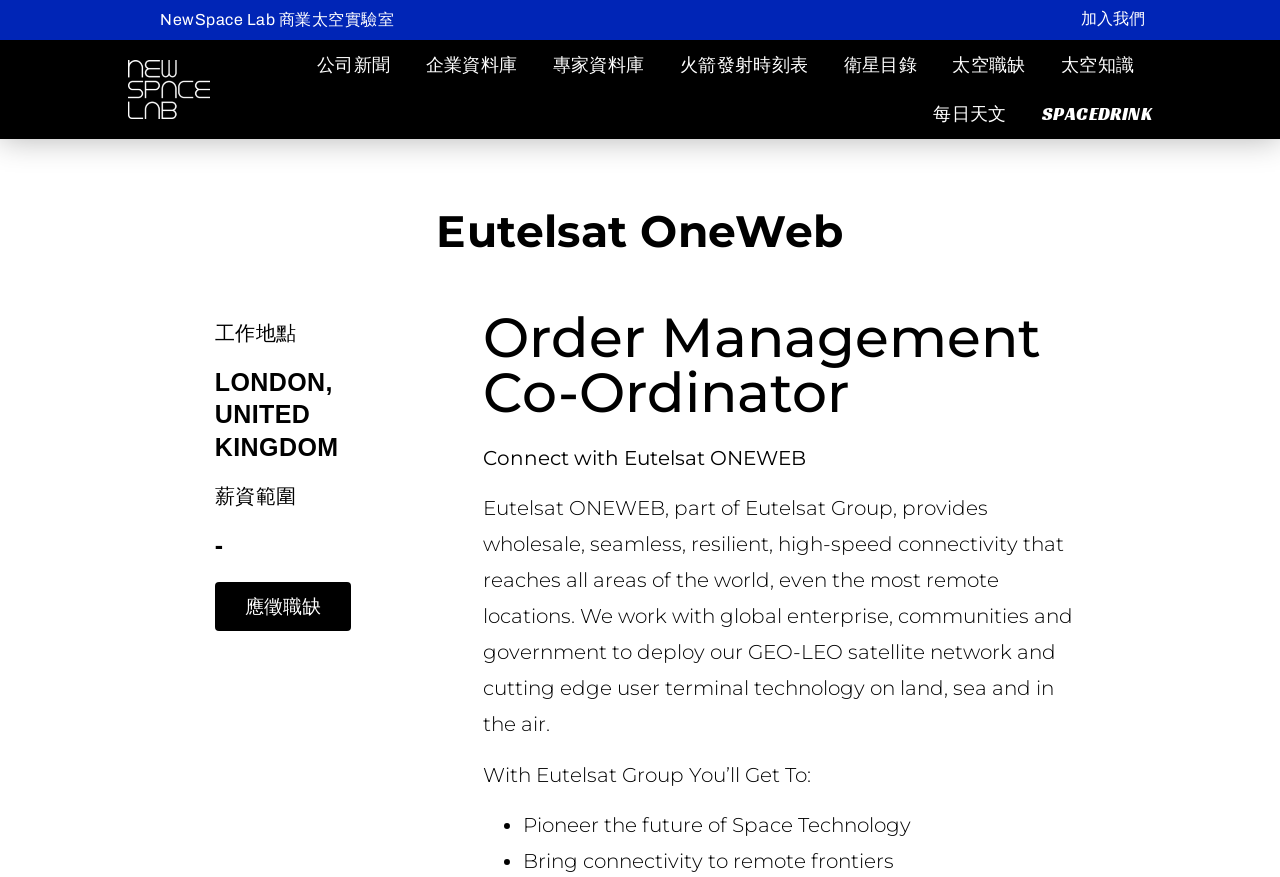Pinpoint the bounding box coordinates of the clickable element needed to complete the instruction: "View company news". The coordinates should be provided as four float numbers between 0 and 1: [left, top, right, bottom].

[0.248, 0.046, 0.305, 0.102]